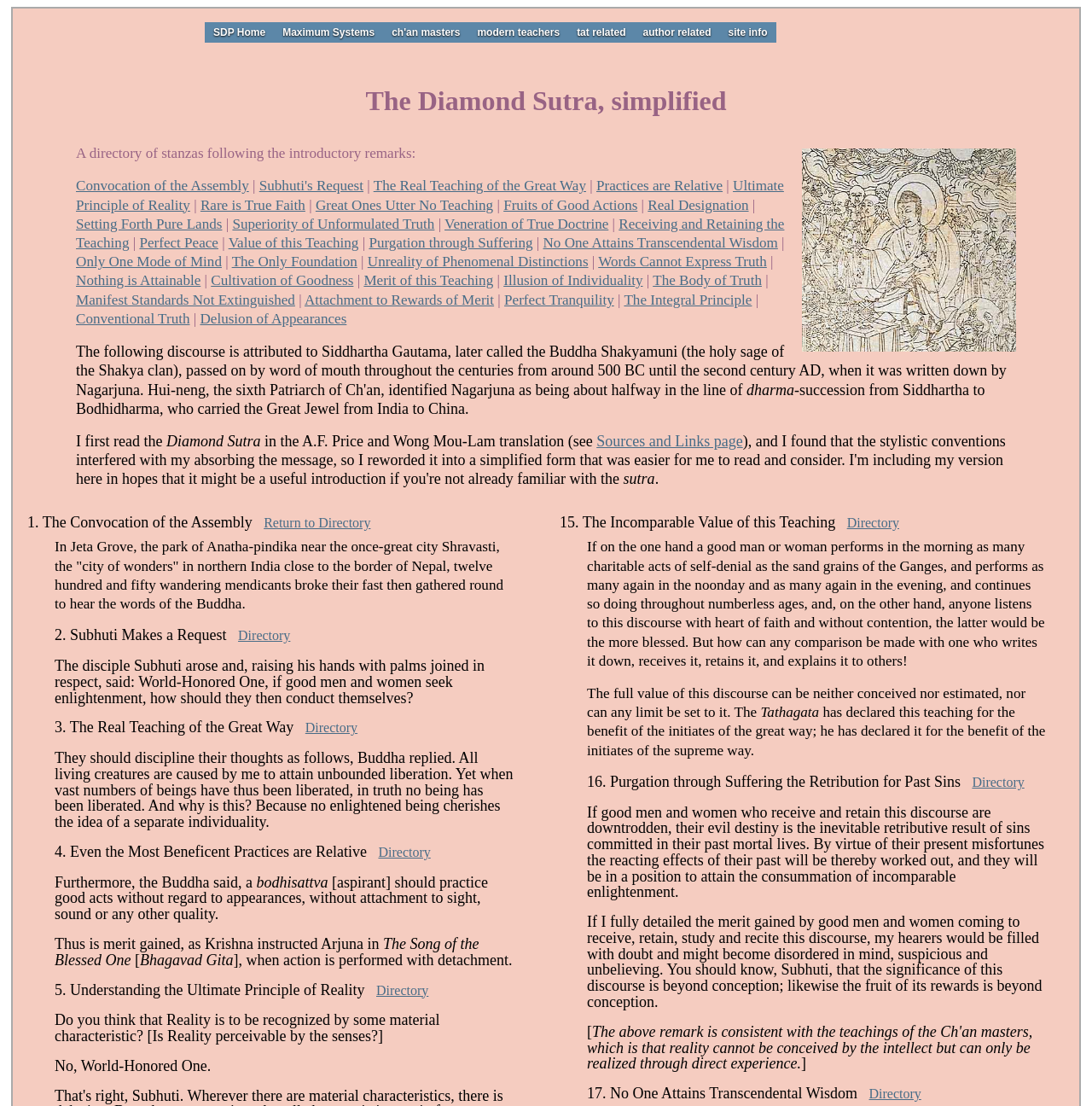Identify the bounding box coordinates of the region that needs to be clicked to carry out this instruction: "Read the 'Diamond Sutra' introduction". Provide these coordinates as four float numbers ranging from 0 to 1, i.e., [left, top, right, bottom].

[0.051, 0.068, 0.949, 0.115]